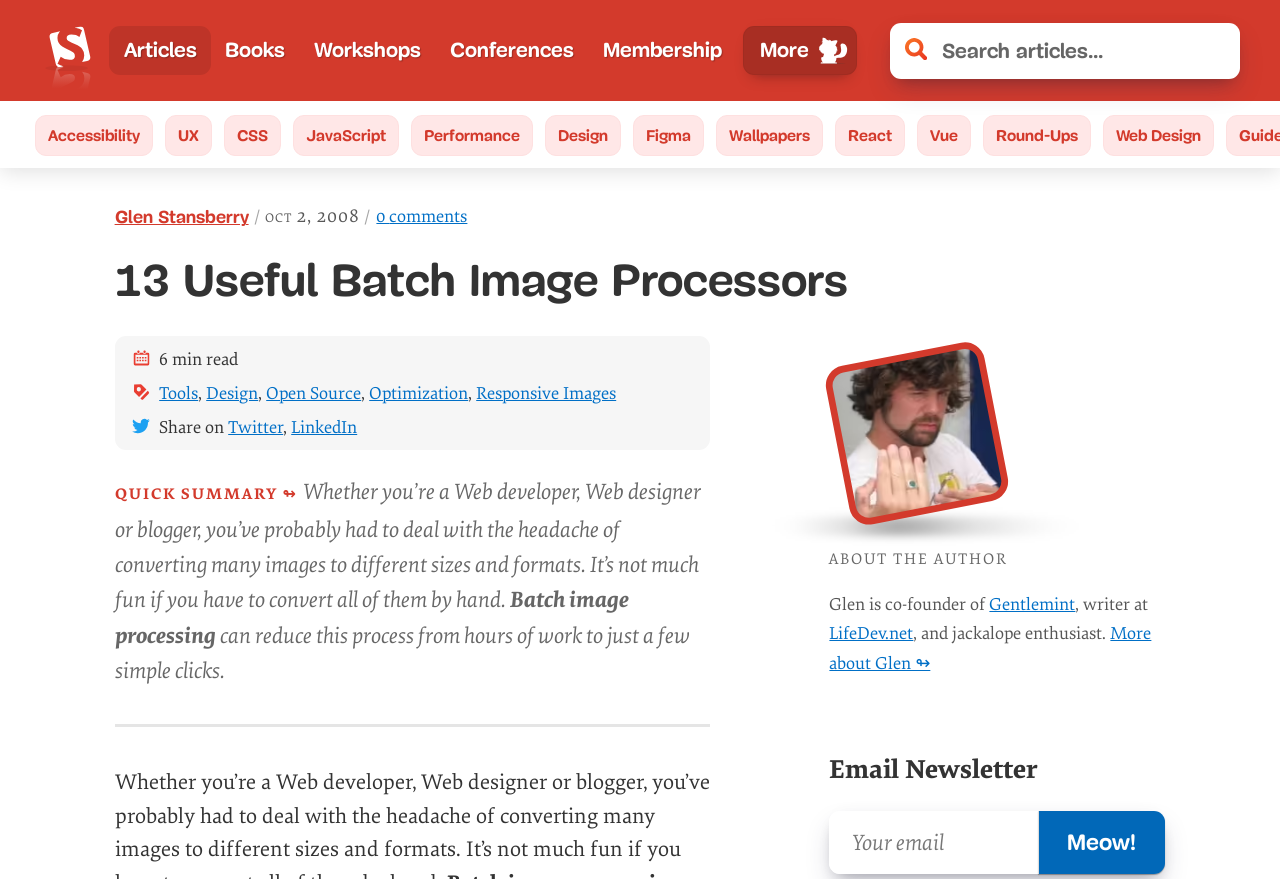What is the name of the magazine?
Based on the visual content, answer with a single word or a brief phrase.

Smashing Magazine